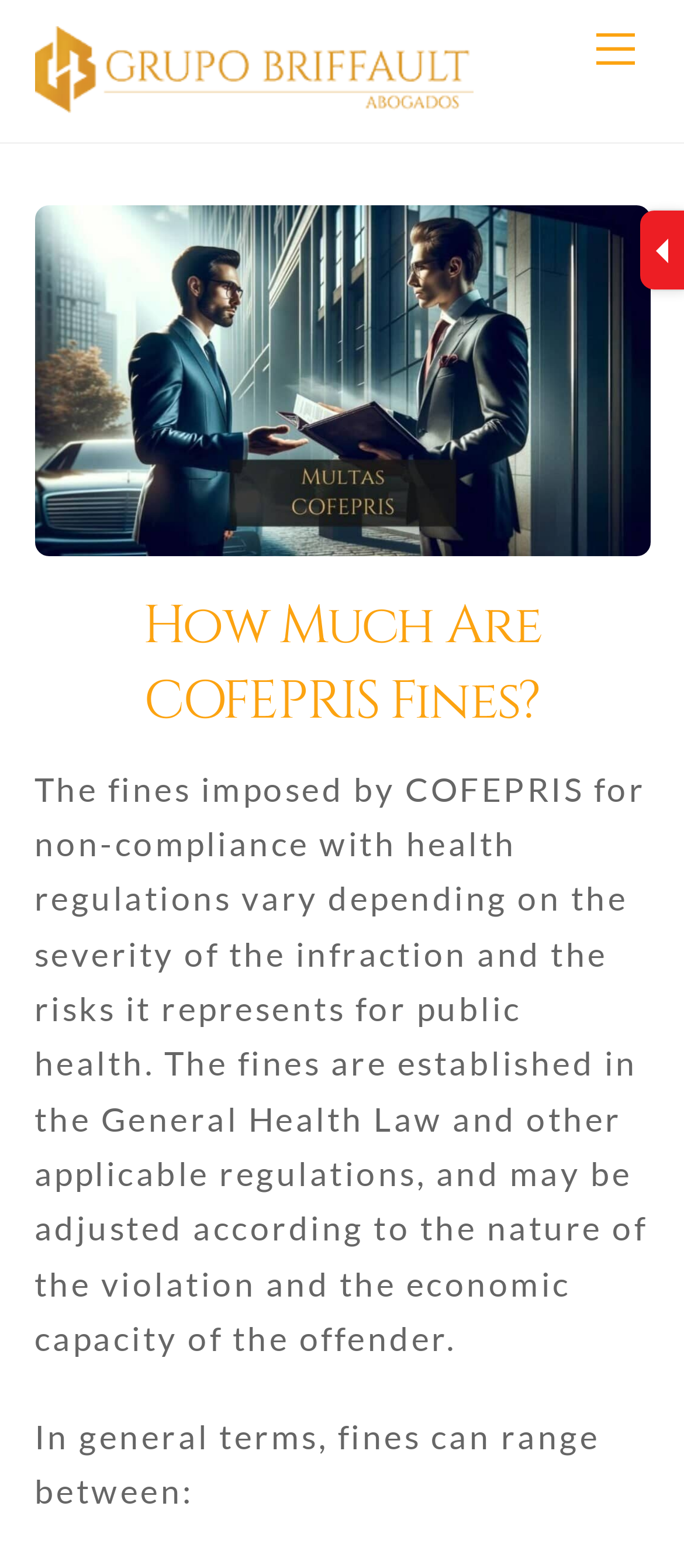Show the bounding box coordinates for the HTML element as described: "title="Grupo Briffault"".

[0.05, 0.046, 0.691, 0.078]